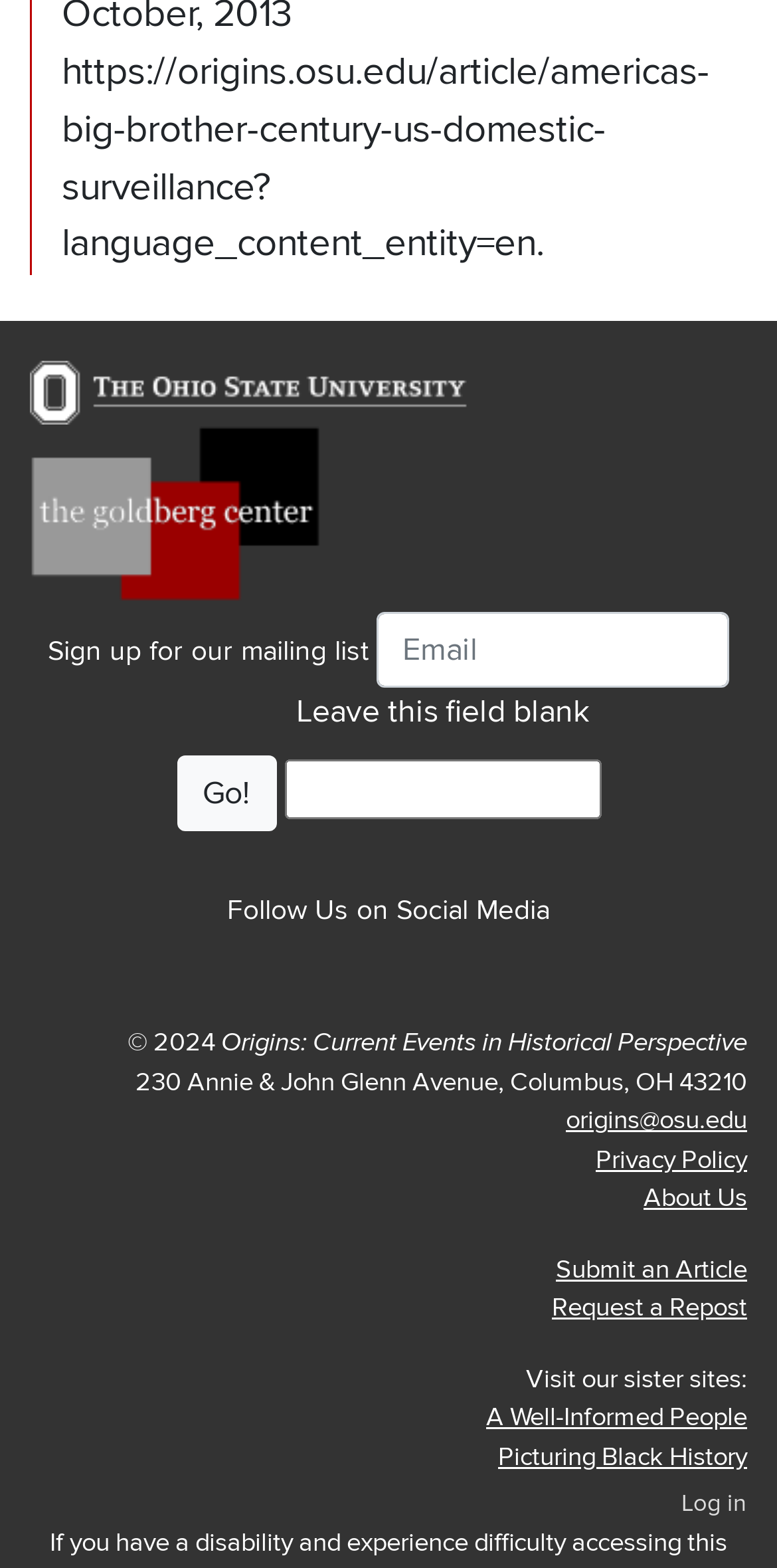How many textboxes are available on the page?
Please answer the question with a single word or phrase, referencing the image.

2